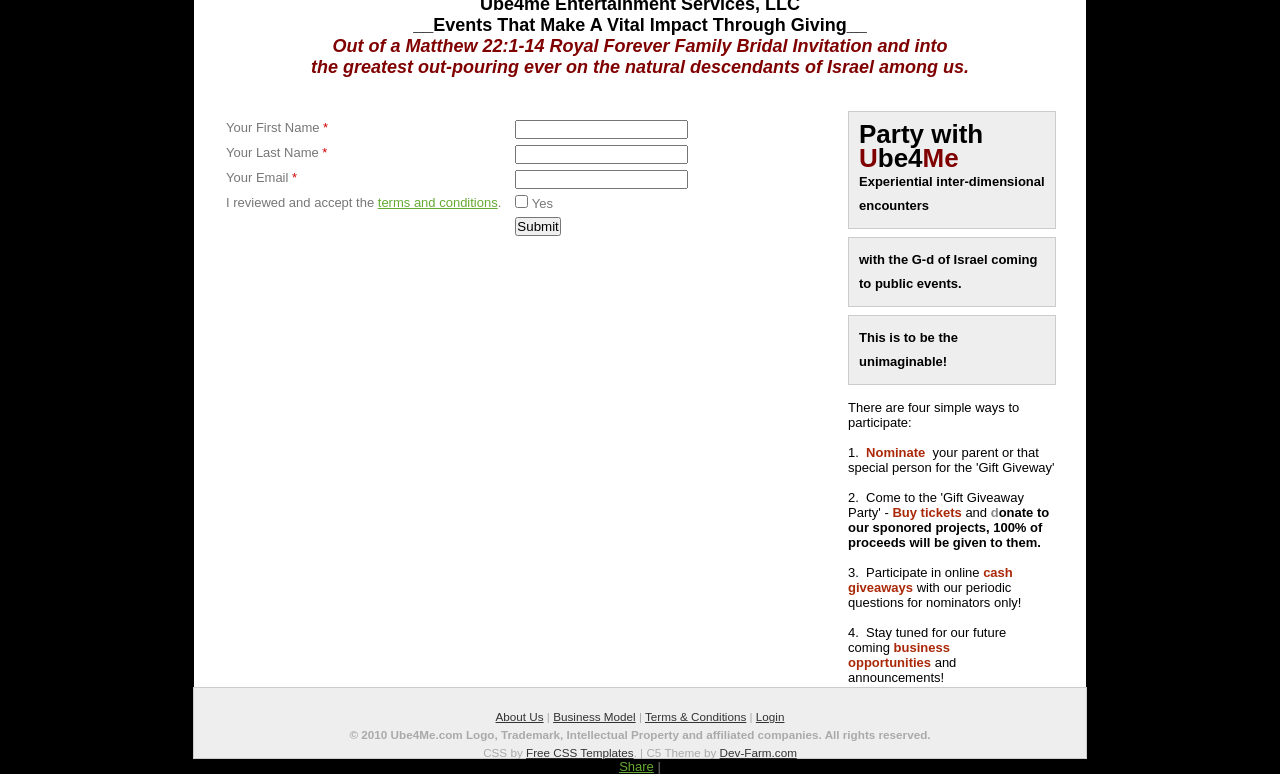How many ways are there to participate in the event?
Please answer the question as detailed as possible based on the image.

The webpage mentions 'There are four simple ways to participate:' and then lists the four ways as nominate, buy tickets, participate in online cash giveaways, and stay tuned for future business opportunities.